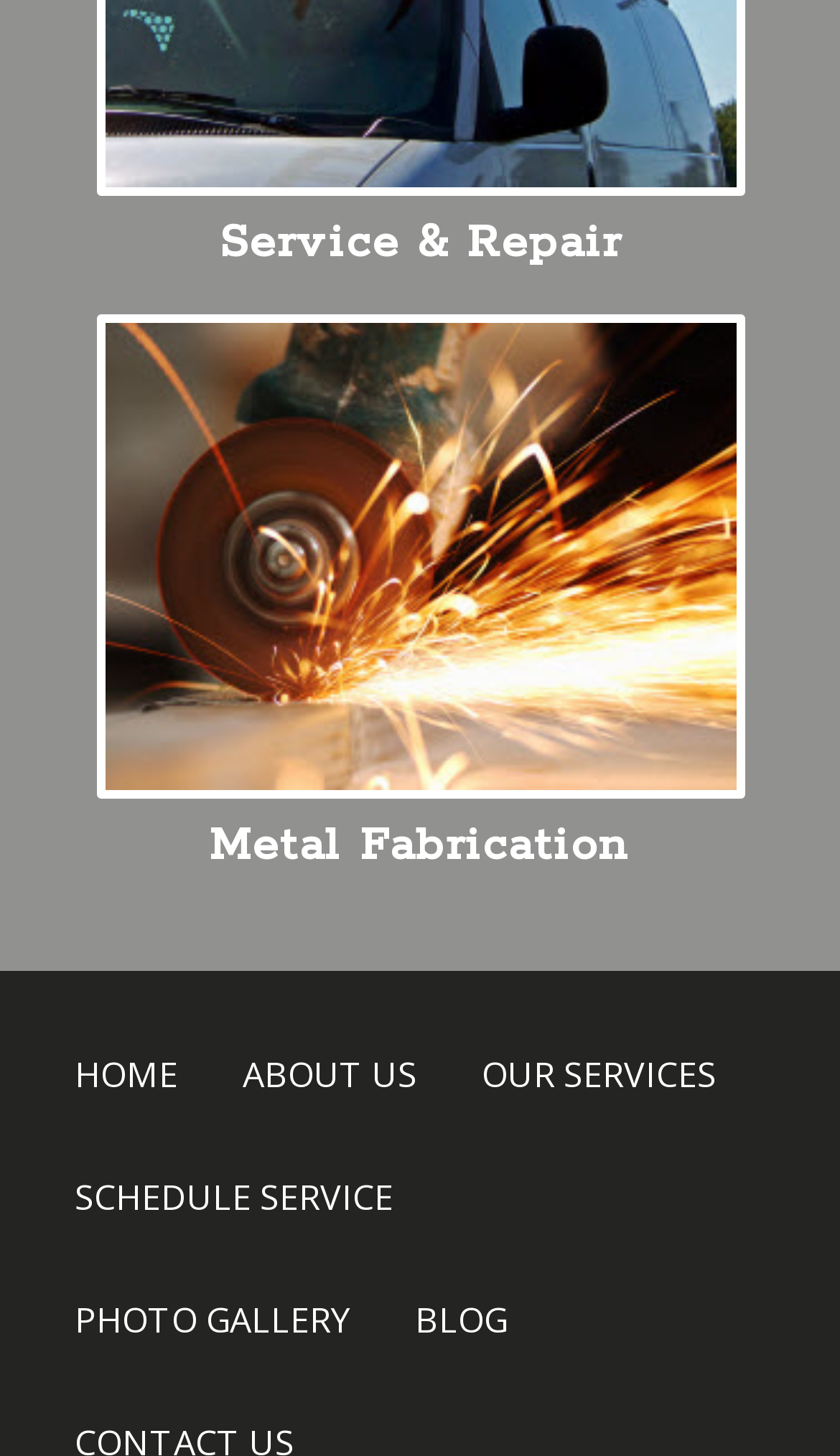Could you determine the bounding box coordinates of the clickable element to complete the instruction: "read about us"? Provide the coordinates as four float numbers between 0 and 1, i.e., [left, top, right, bottom].

[0.288, 0.721, 0.496, 0.754]